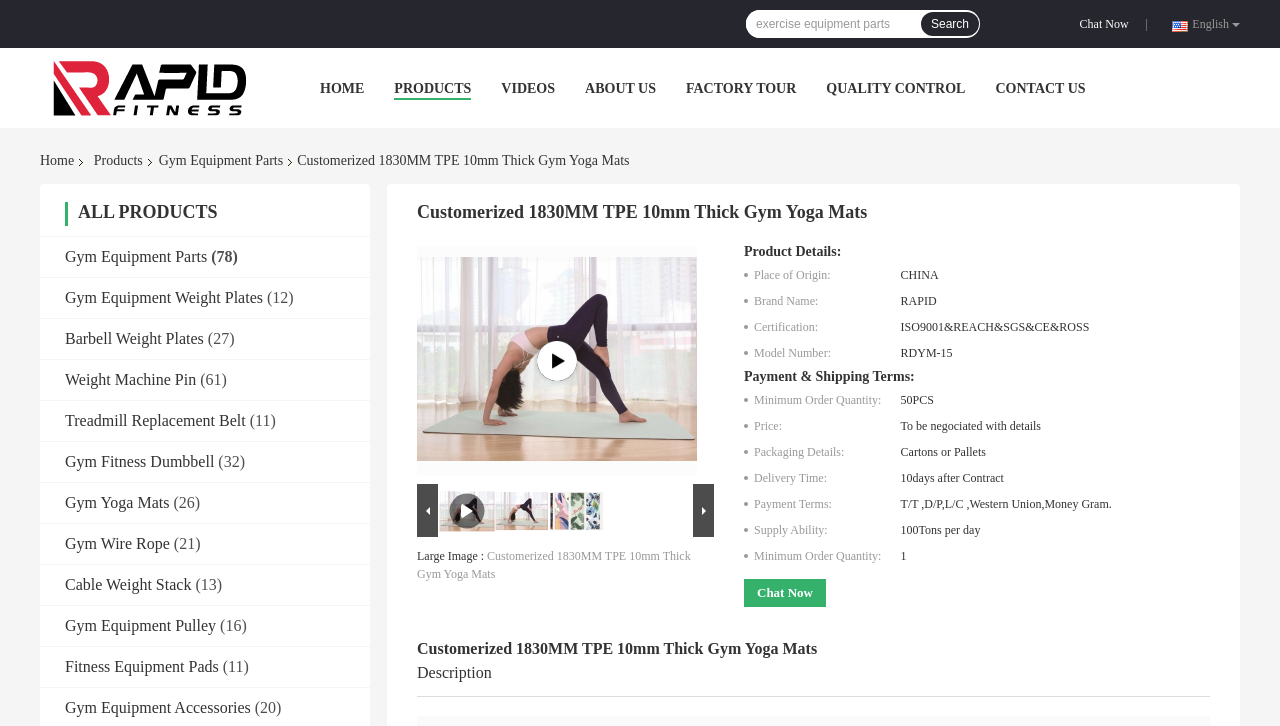How many products are there under 'Gym Equipment Parts' category? Based on the screenshot, please respond with a single word or phrase.

78